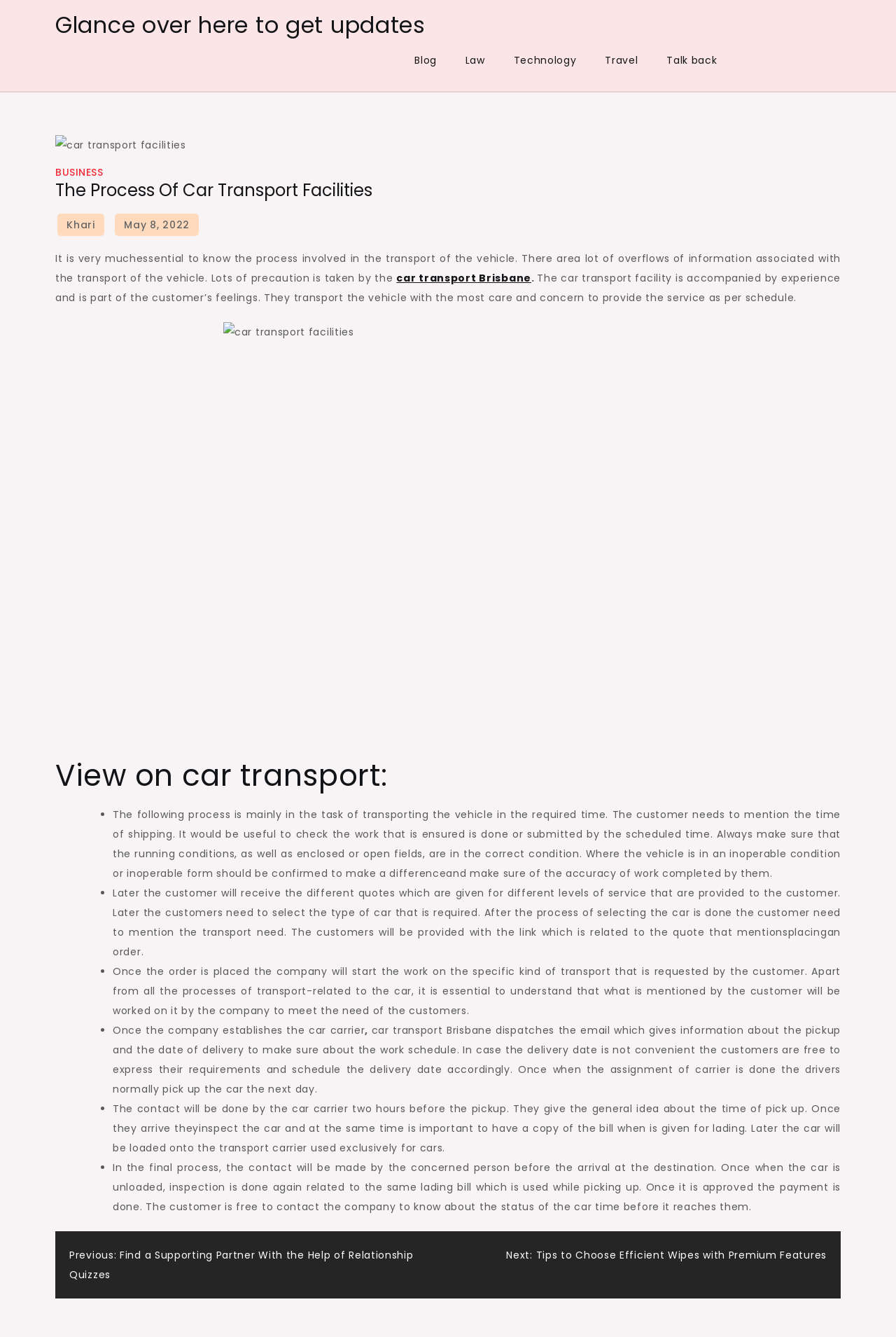Generate a comprehensive caption for the webpage you are viewing.

The webpage is about the process of car transport facilities. At the top, there is a header with a title "The process of car transport facilities - Glance over here to get updates" and a set of links to different categories such as "Blog", "Law", "Technology", "Travel", and "Talk back". Below the header, there is a main section that contains an article about car transport facilities.

The article starts with an image related to car transport facilities, followed by a heading "The Process Of Car Transport Facilities". Below the heading, there is a paragraph of text that explains the importance of knowing the process involved in the transport of a vehicle. There are also links to "Khari" and "May 8, 2022" on the same line.

The article continues with a section that describes the car transport facility, accompanied by an image. The text explains that the facility is experienced and part of the customer's feelings, and they transport the vehicle with care and concern to provide the service as per schedule.

Further down, there is a heading "View on car transport:" followed by a list of bullet points that outline the process of transporting a vehicle. The list includes steps such as mentioning the time of shipping, checking the work that is ensured is done or submitted by the scheduled time, and selecting the type of car that is required.

The article also explains that the customer will receive different quotes for different levels of service, and they need to select the type of car that is required. After selecting the car, the customer needs to mention the transport need, and they will be provided with a link to place an order.

Once the order is placed, the company will start the work on the specific kind of transport that is requested by the customer. The article also explains that the company will establish the car carrier, dispatch an email with information about the pickup and delivery date, and the driver will pick up the car the next day.

At the bottom of the page, there is a navigation section with links to "Previous" and "Next" posts, titled "Find a Supporting Partner With the Help of Relationship Quizzes" and "Tips to Choose Efficient Wipes with Premium Features", respectively.